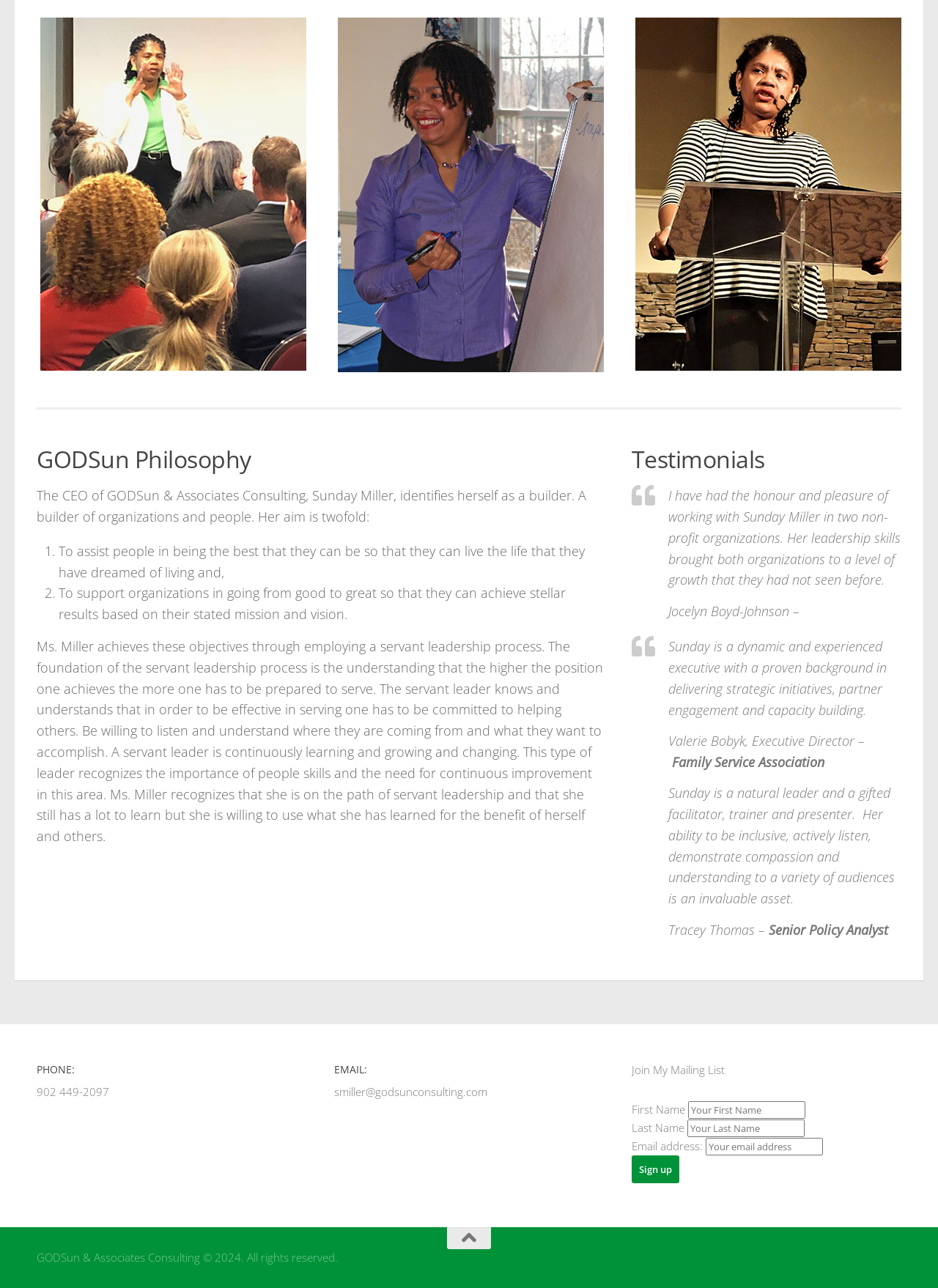What is the purpose of the servant leadership process?
Please respond to the question thoroughly and include all relevant details.

According to the webpage content, the servant leadership process is about serving others, as mentioned in the paragraph 'Ms. Miller achieves these objectives through employing a servant leadership process. The foundation of the servant leadership process is the understanding that the higher the position one achieves the more one has to be prepared to serve.'